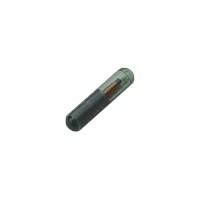Using the details in the image, give a detailed response to the question below:
What is the frequency compatibility of the RFID tag?

According to the caption, the tag is specifically designed for EM4200 systems and is compatible with the 125 kHz frequency.